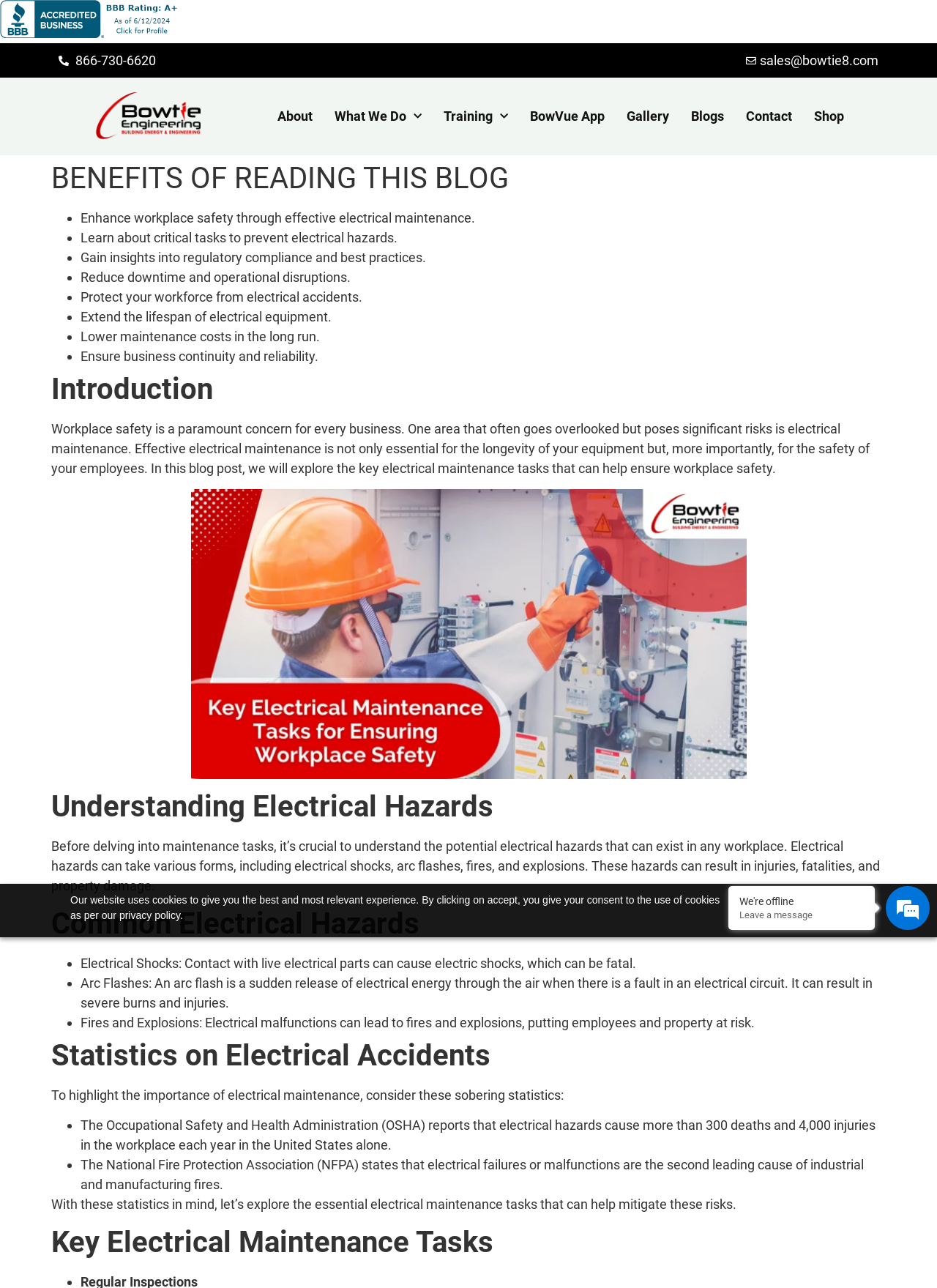Highlight the bounding box of the UI element that corresponds to this description: "What We Do".

[0.357, 0.085, 0.45, 0.096]